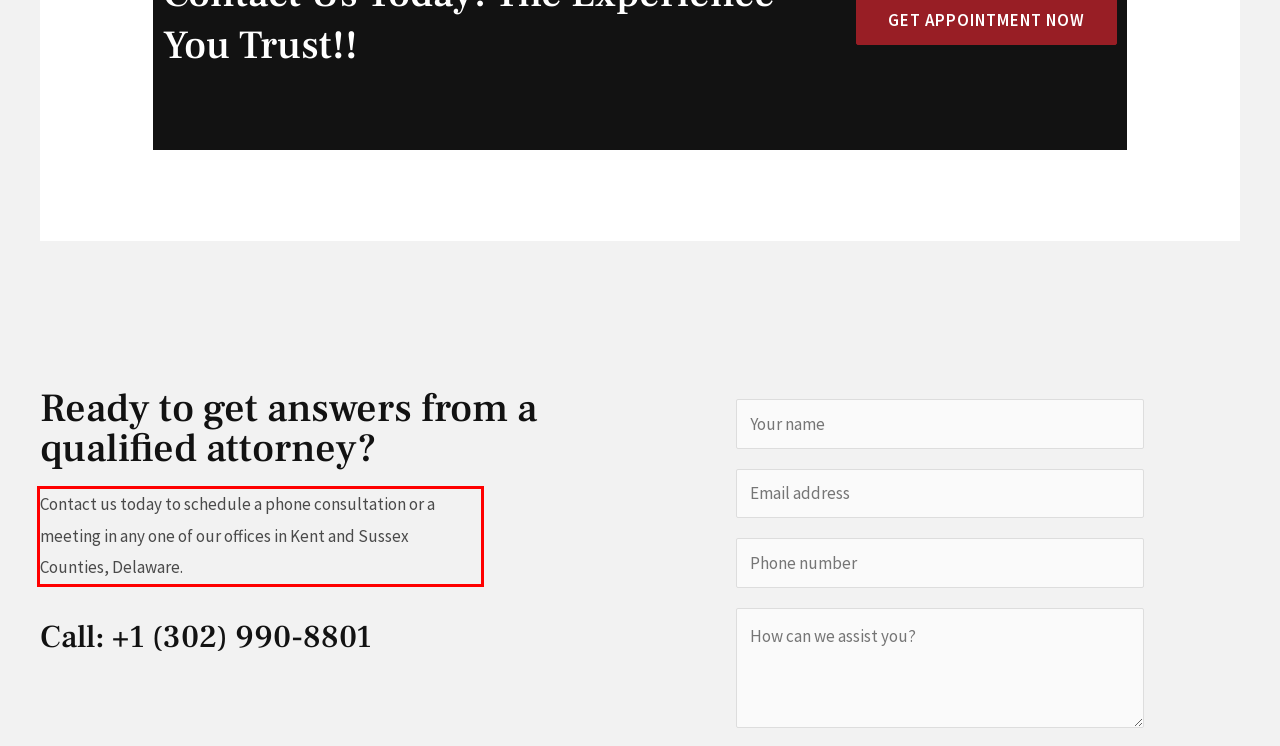Identify the red bounding box in the webpage screenshot and perform OCR to generate the text content enclosed.

Contact us today to schedule a phone consultation or a meeting in any one of our offices in Kent and Sussex Counties, Delaware.